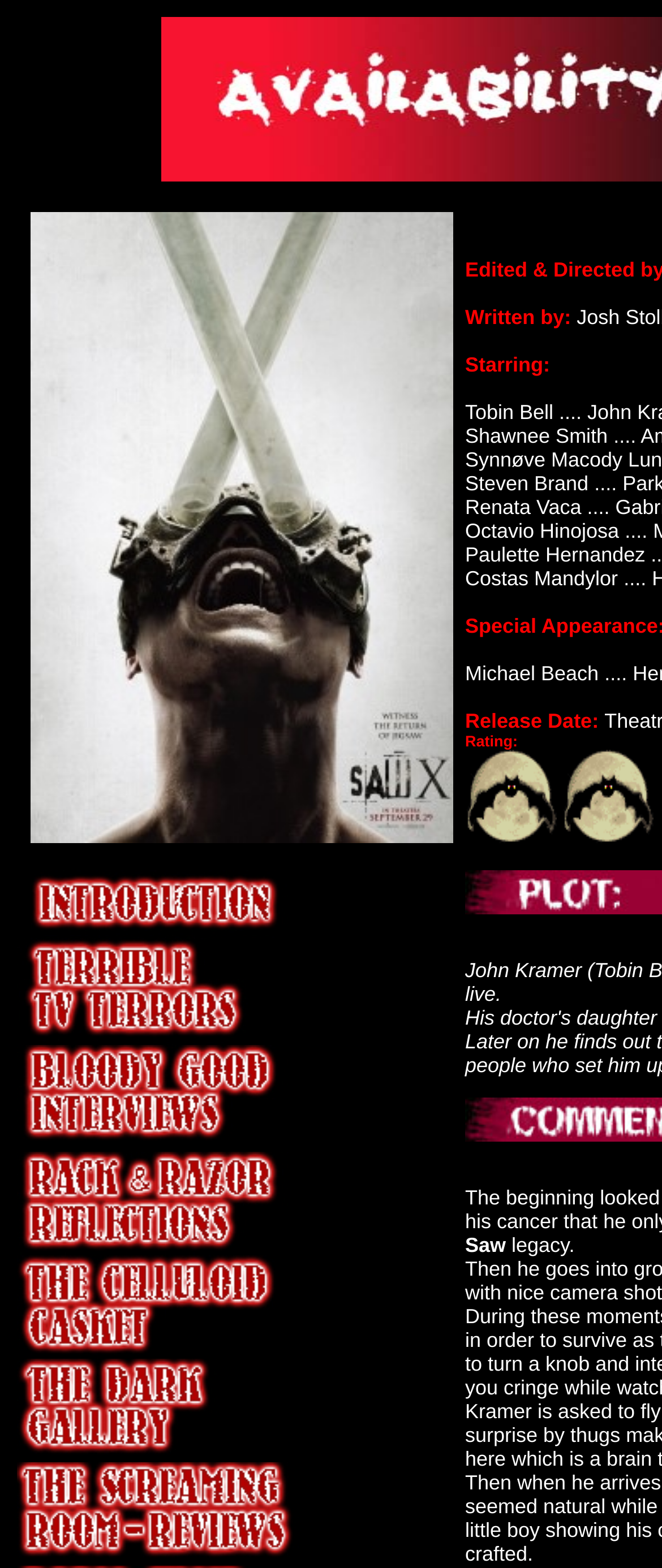What is the last word in the movie title?
Look at the screenshot and give a one-word or phrase answer.

legacy